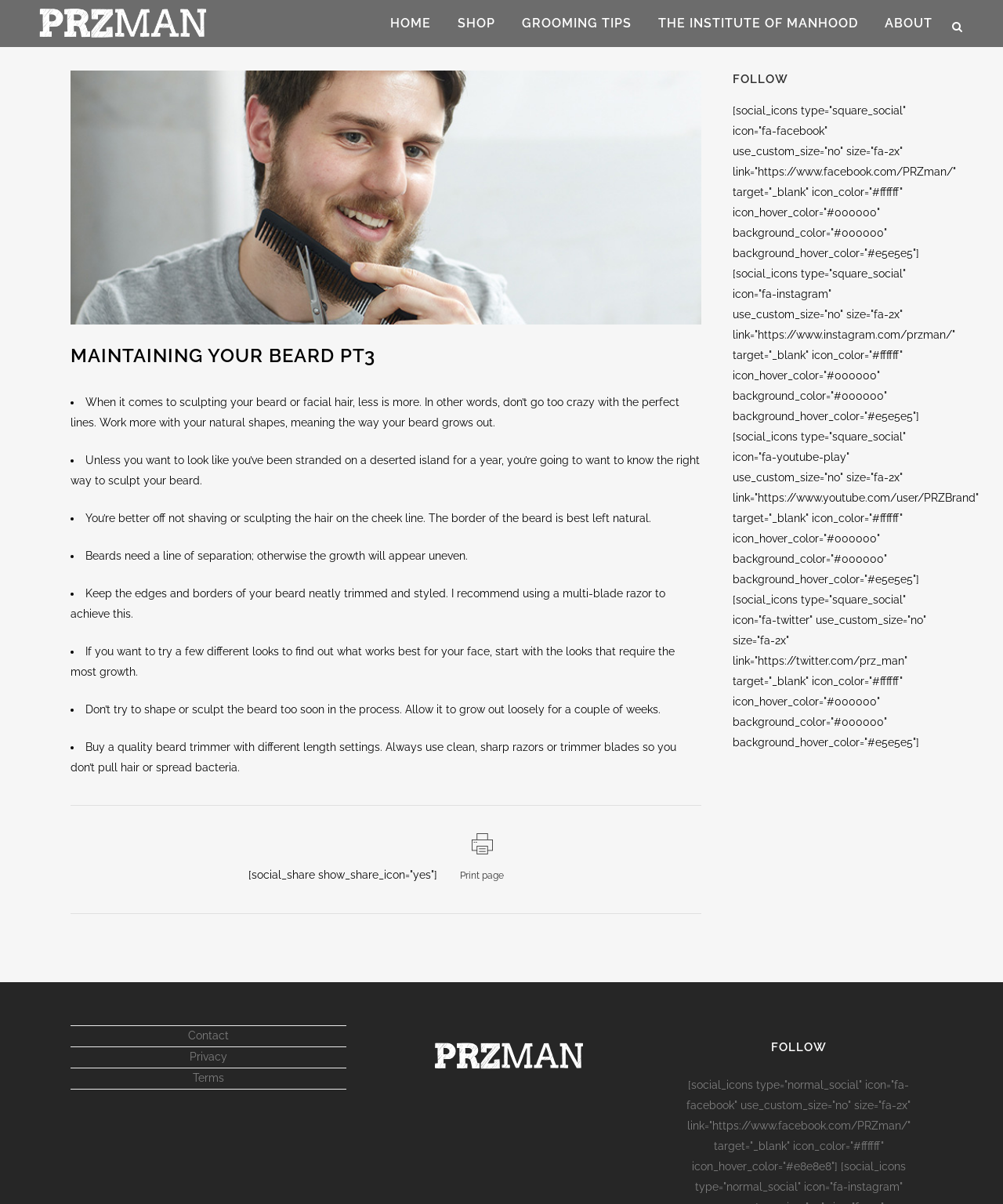What social media platforms can users follow PRZ on?
Refer to the image and give a detailed answer to the query.

The webpage provides social media links in the 'FOLLOW' section, indicating that users can follow PRZ on Facebook, Instagram, YouTube, and Twitter to stay updated on their content and products.